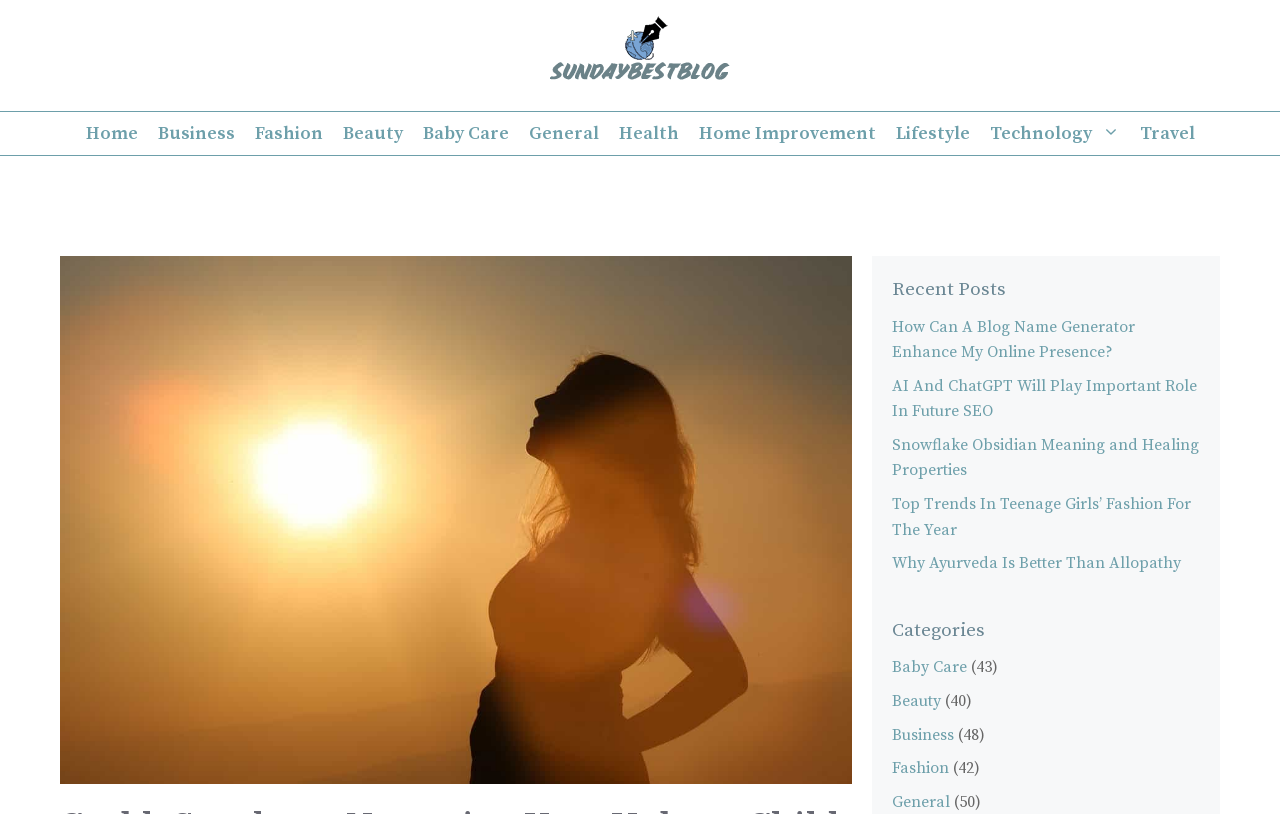Based on the provided description, "Baby Care", find the bounding box of the corresponding UI element in the screenshot.

[0.697, 0.808, 0.755, 0.832]